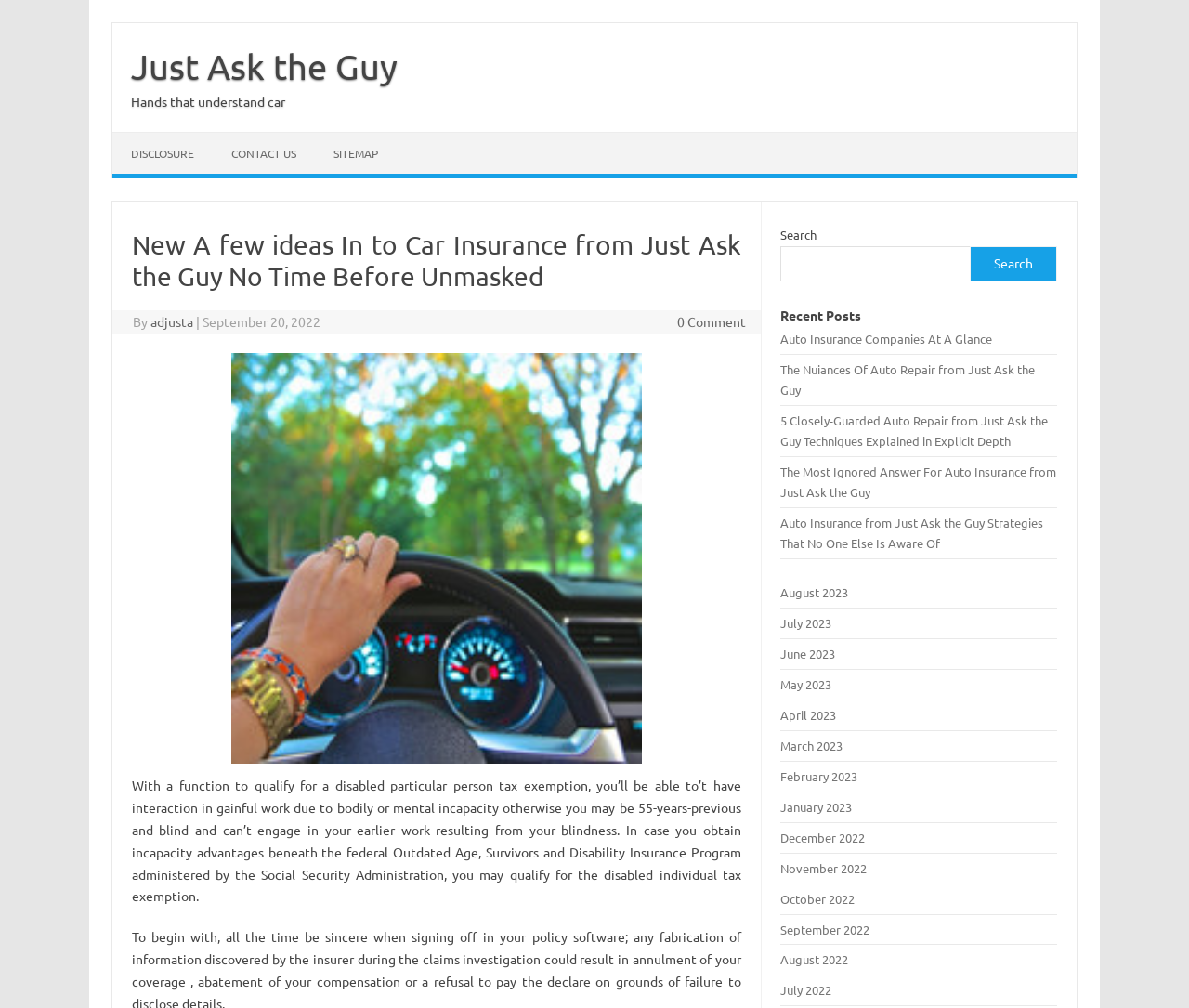Locate the bounding box coordinates of the area where you should click to accomplish the instruction: "Search for something".

[0.657, 0.244, 0.817, 0.279]